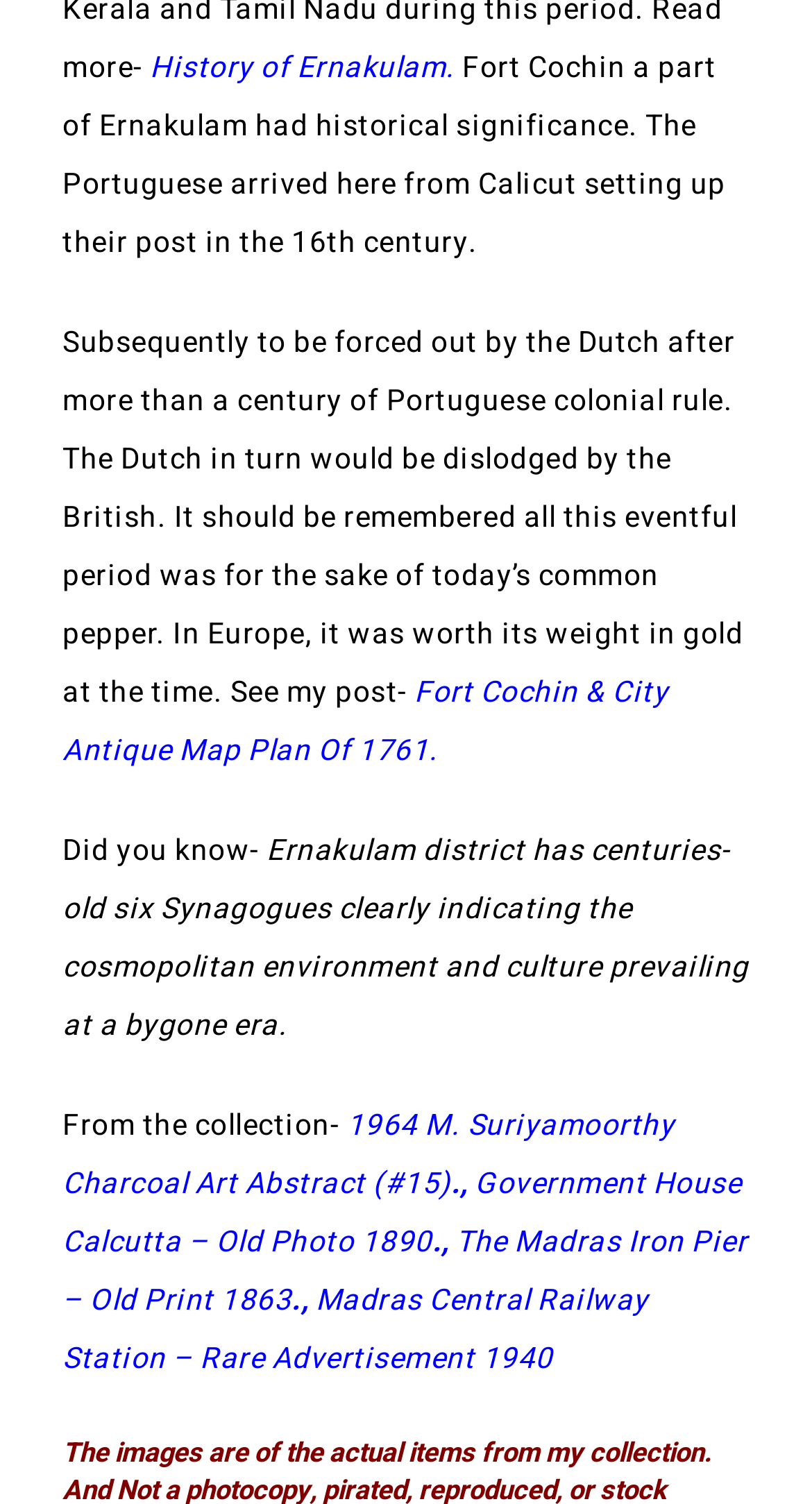What is the last link on this webpage?
By examining the image, provide a one-word or phrase answer.

Madras Central Railway Station – Rare Advertisement 1940